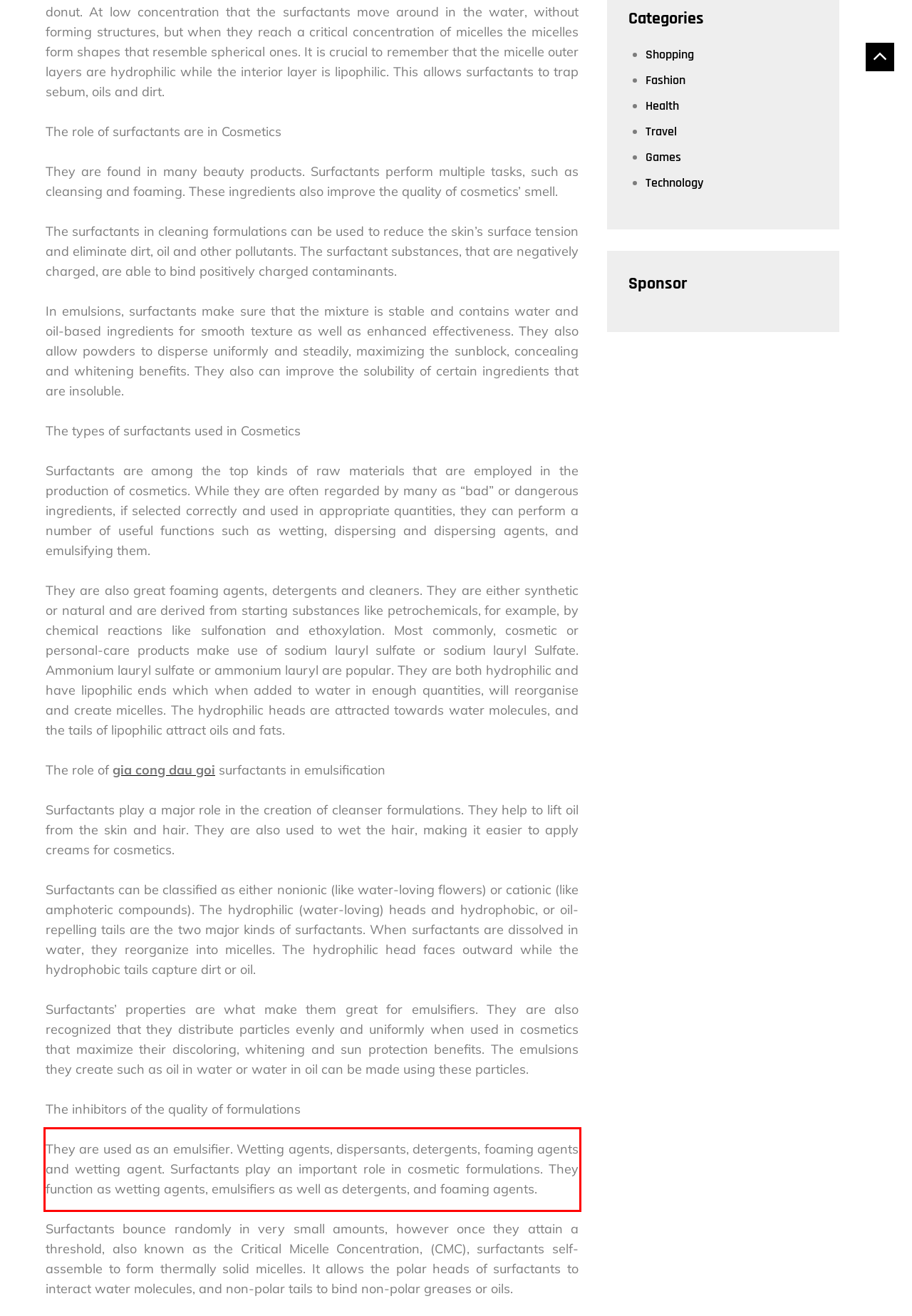Examine the webpage screenshot and use OCR to obtain the text inside the red bounding box.

They are used as an emulsifier. Wetting agents, dispersants, detergents, foaming agents and wetting agent. Surfactants play an important role in cosmetic formulations. They function as wetting agents, emulsifiers as well as detergents, and foaming agents.